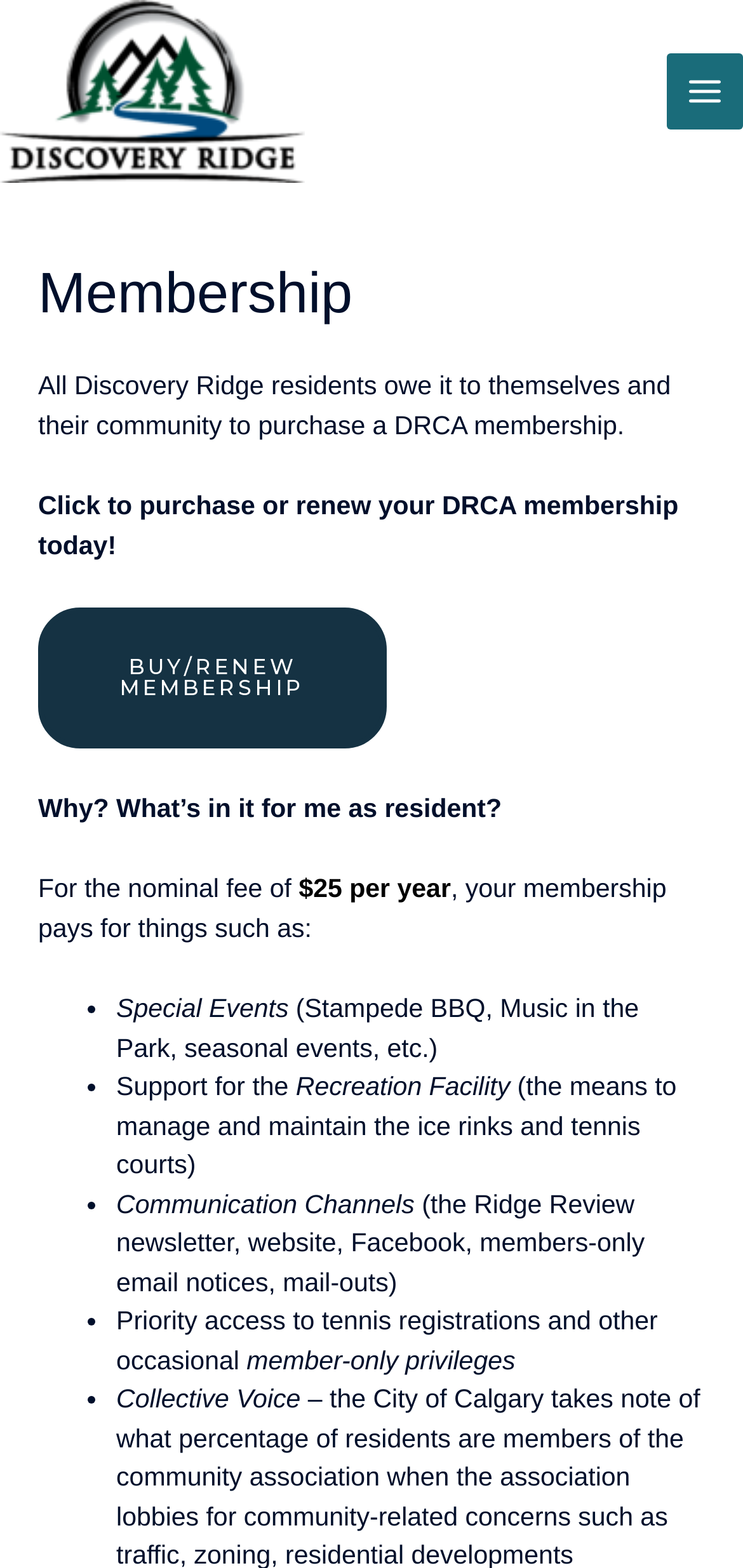Respond to the question below with a single word or phrase:
What is the name of the community association?

Discovery Ridge Community Association